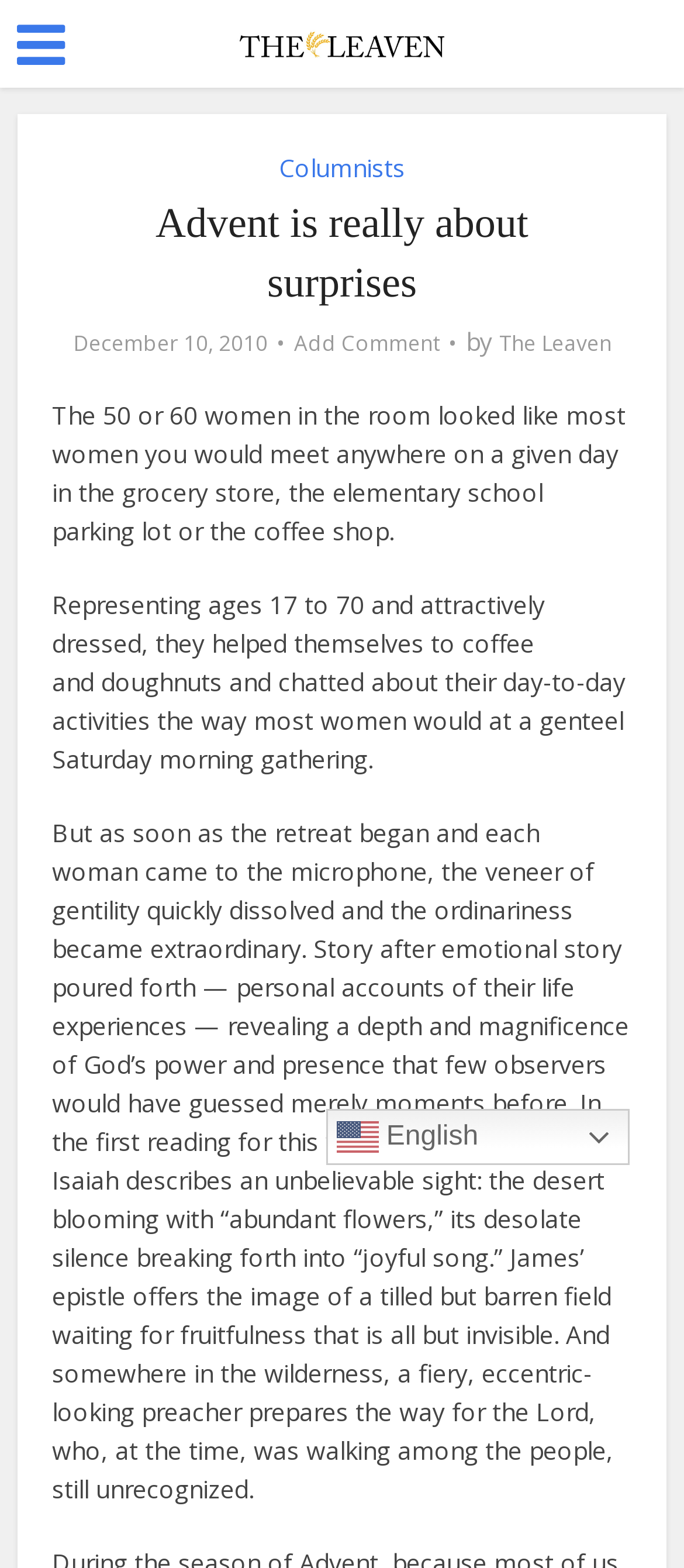Given the description "English", determine the bounding box of the corresponding UI element.

[0.476, 0.707, 0.92, 0.743]